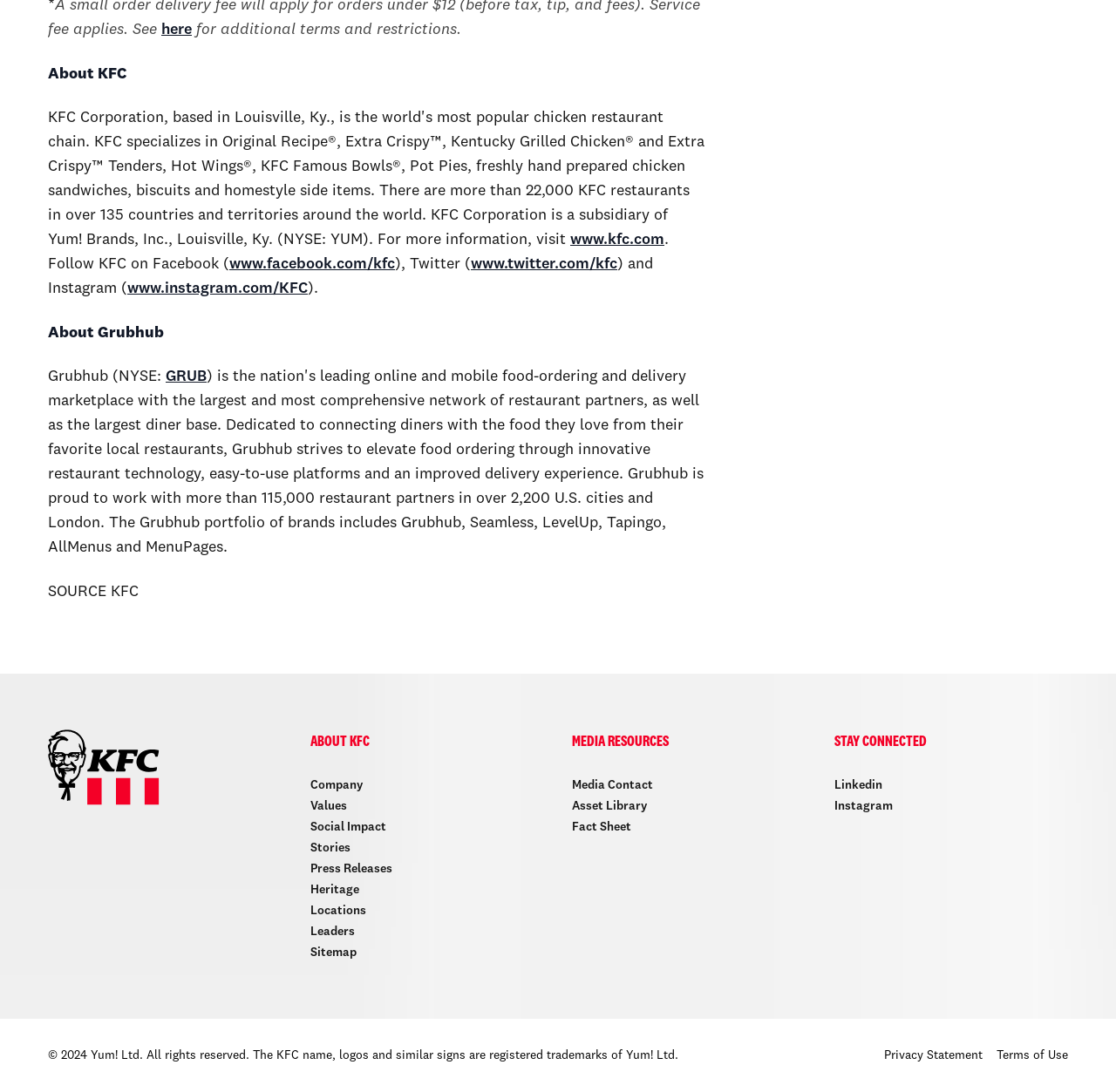Highlight the bounding box coordinates of the element that should be clicked to carry out the following instruction: "Check the media contact". The coordinates must be given as four float numbers ranging from 0 to 1, i.e., [left, top, right, bottom].

[0.512, 0.707, 0.585, 0.731]